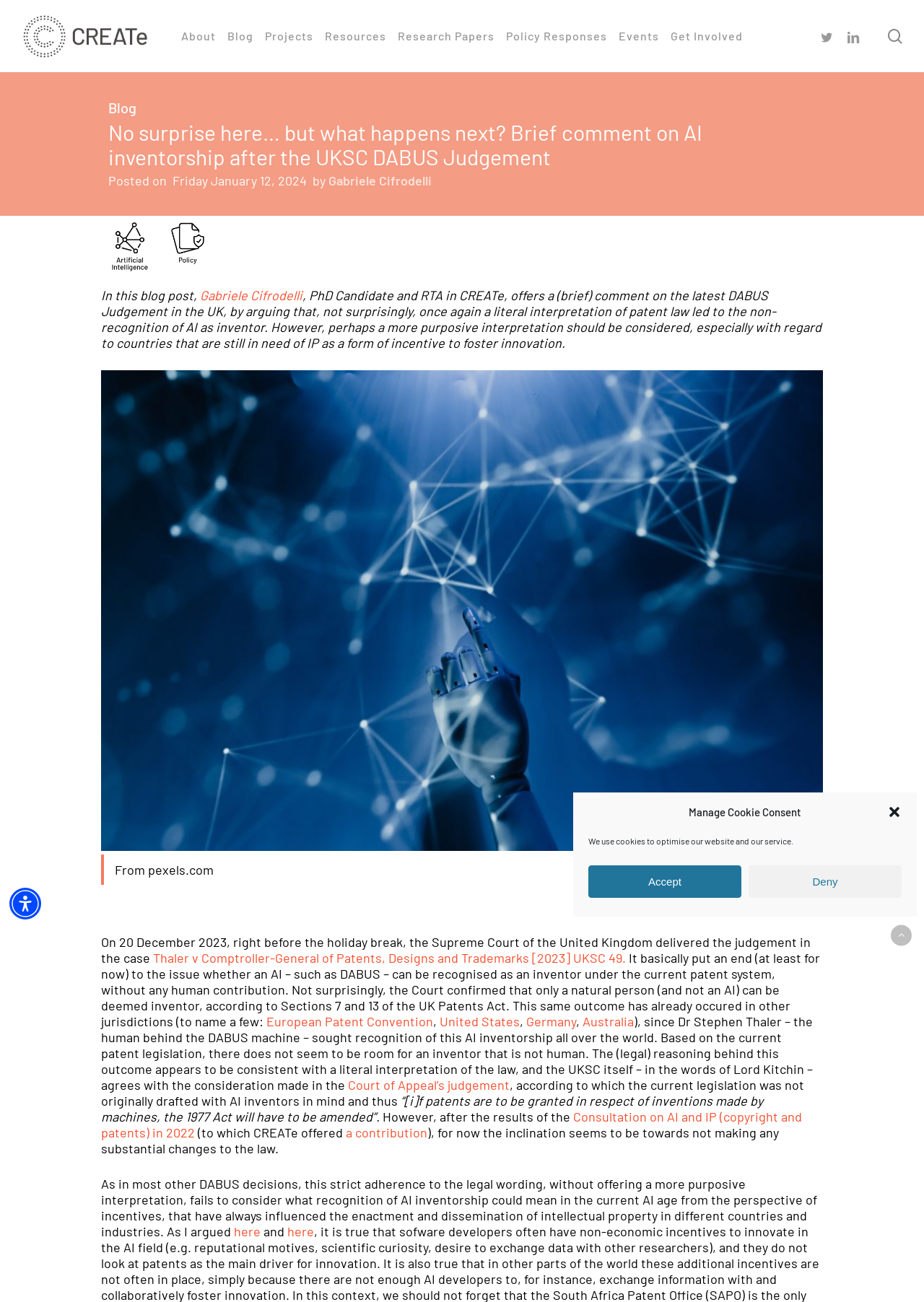Determine the bounding box coordinates of the clickable element to achieve the following action: 'Scroll to the top of the page'. Provide the coordinates as four float values between 0 and 1, formatted as [left, top, right, bottom].

[0.964, 0.71, 0.987, 0.726]